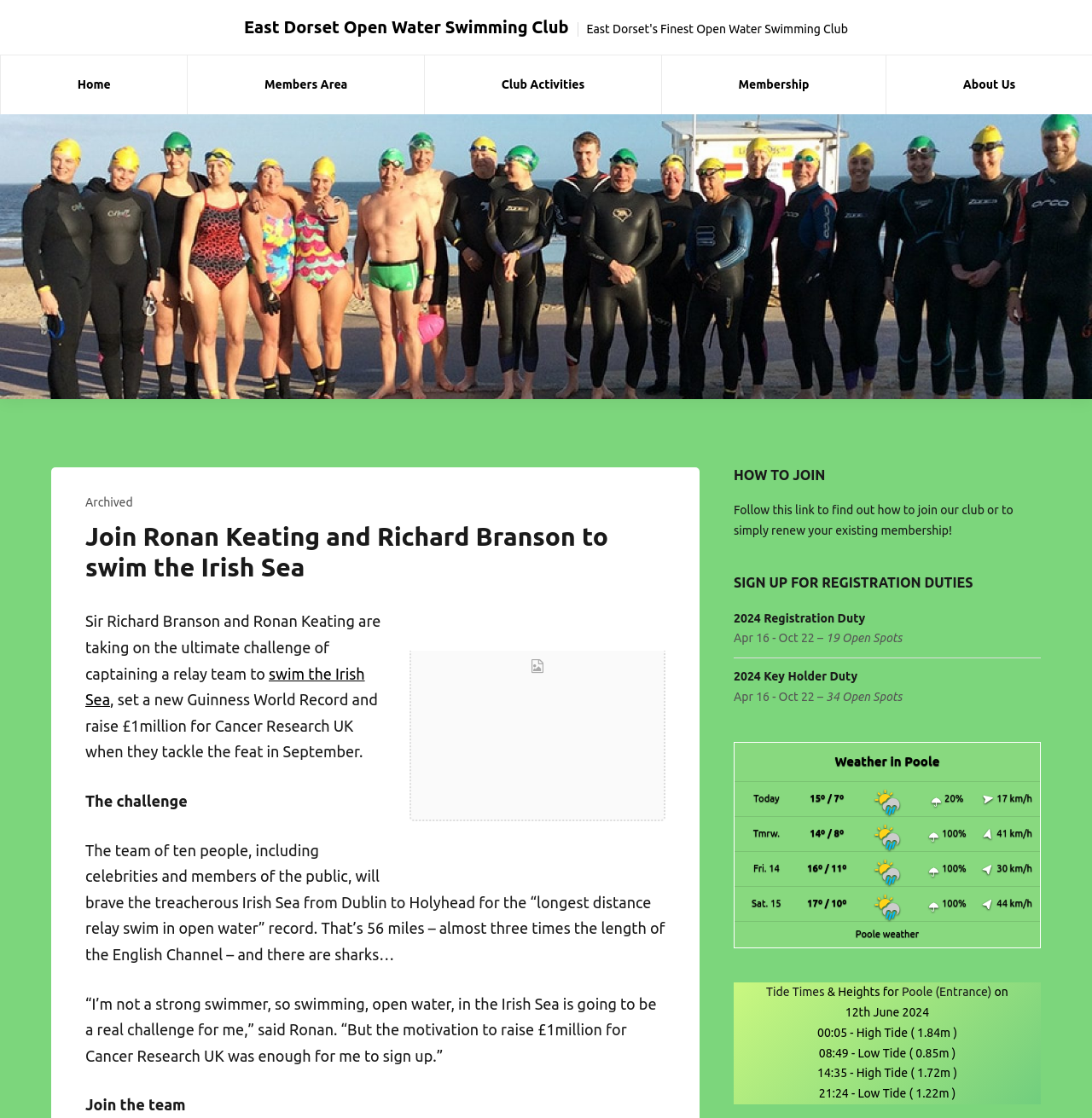Find the bounding box coordinates of the clickable element required to execute the following instruction: "Click on Home". Provide the coordinates as four float numbers between 0 and 1, i.e., [left, top, right, bottom].

[0.001, 0.05, 0.171, 0.103]